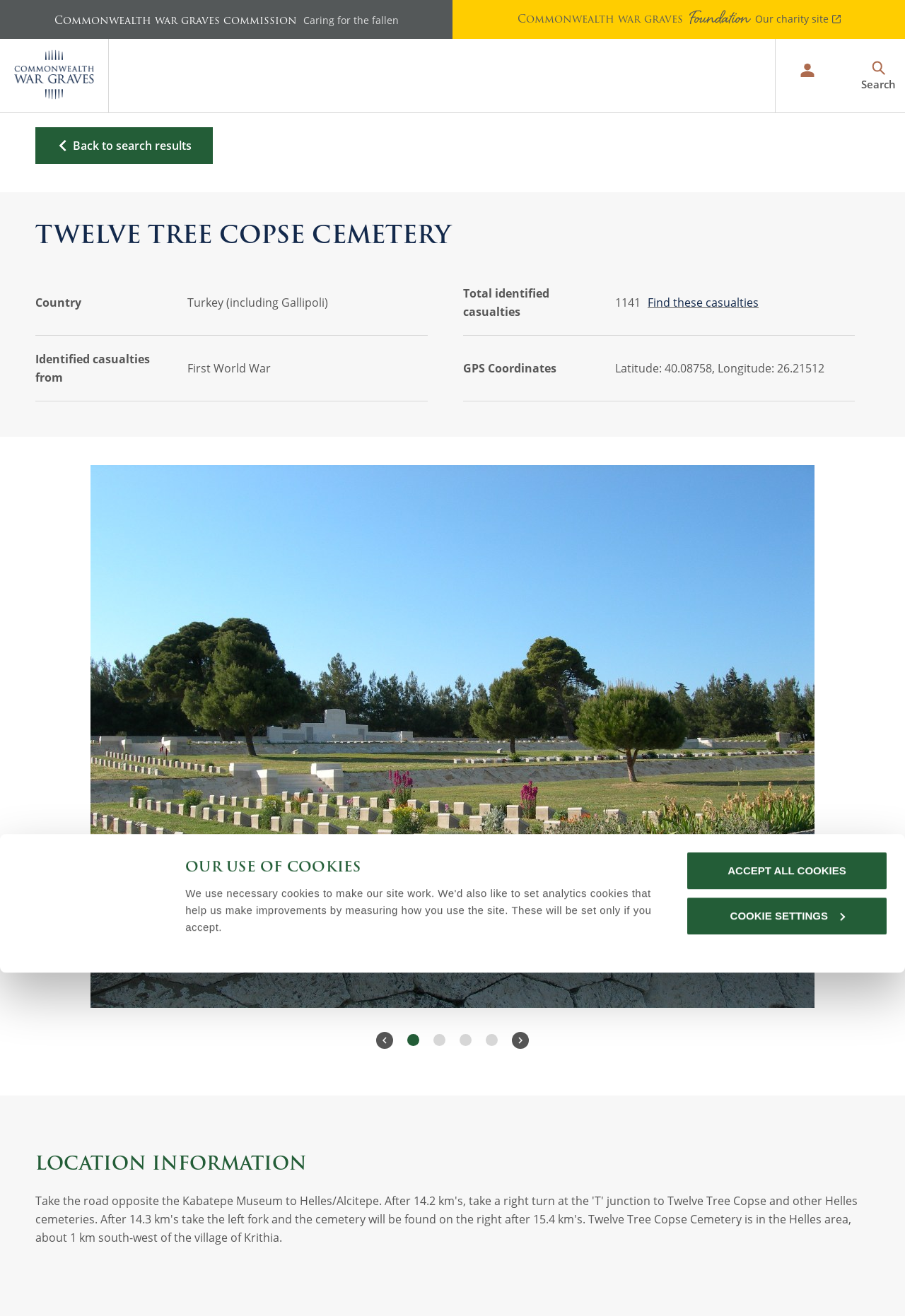What is the name of the charity site?
Refer to the image and provide a concise answer in one word or phrase.

Commonwealth war graves Foundation